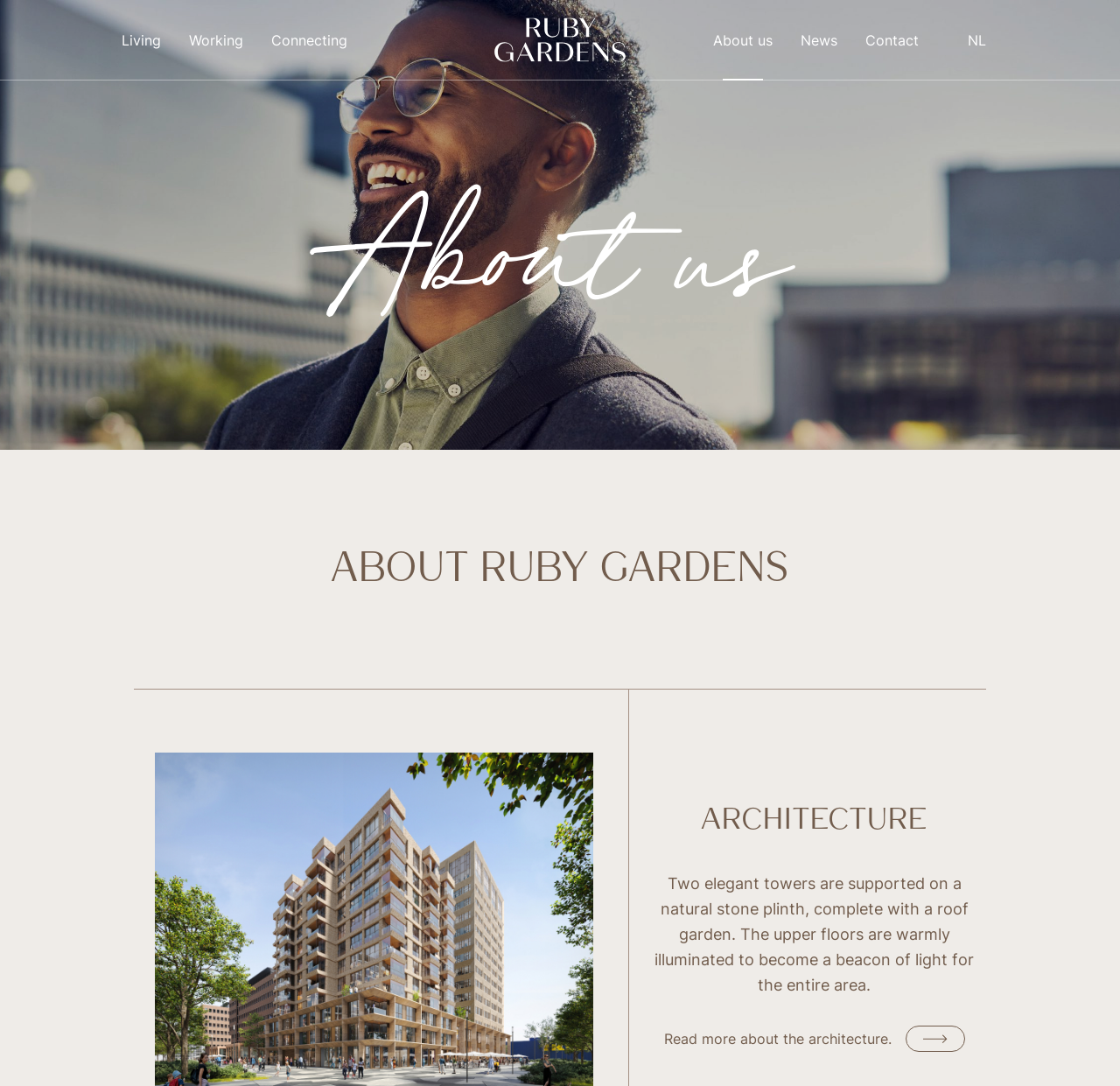Show the bounding box coordinates of the element that should be clicked to complete the task: "Read more about the architecture".

[0.593, 0.945, 0.862, 0.969]